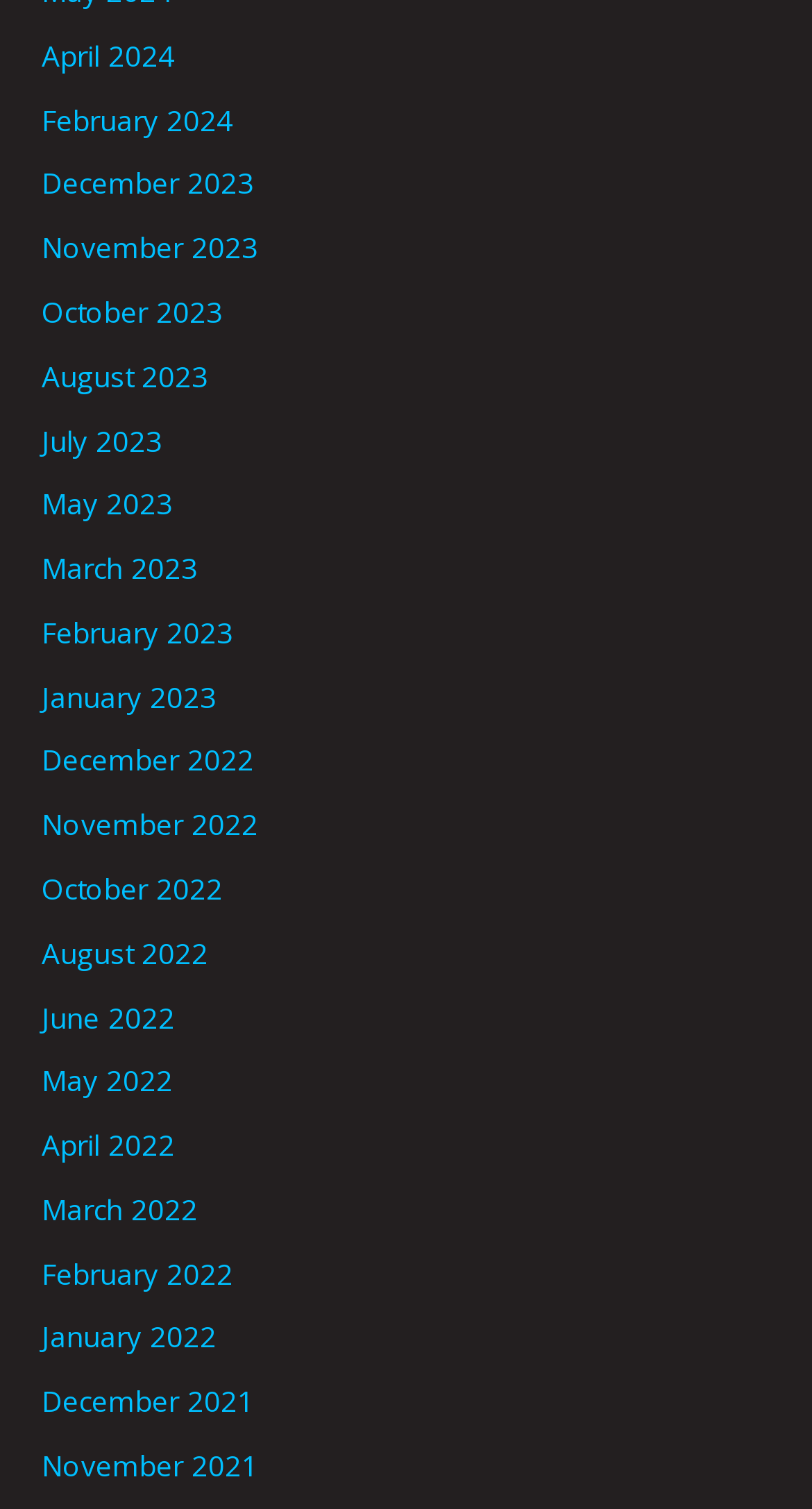Highlight the bounding box coordinates of the element that should be clicked to carry out the following instruction: "Learn about investor relations". The coordinates must be given as four float numbers ranging from 0 to 1, i.e., [left, top, right, bottom].

None